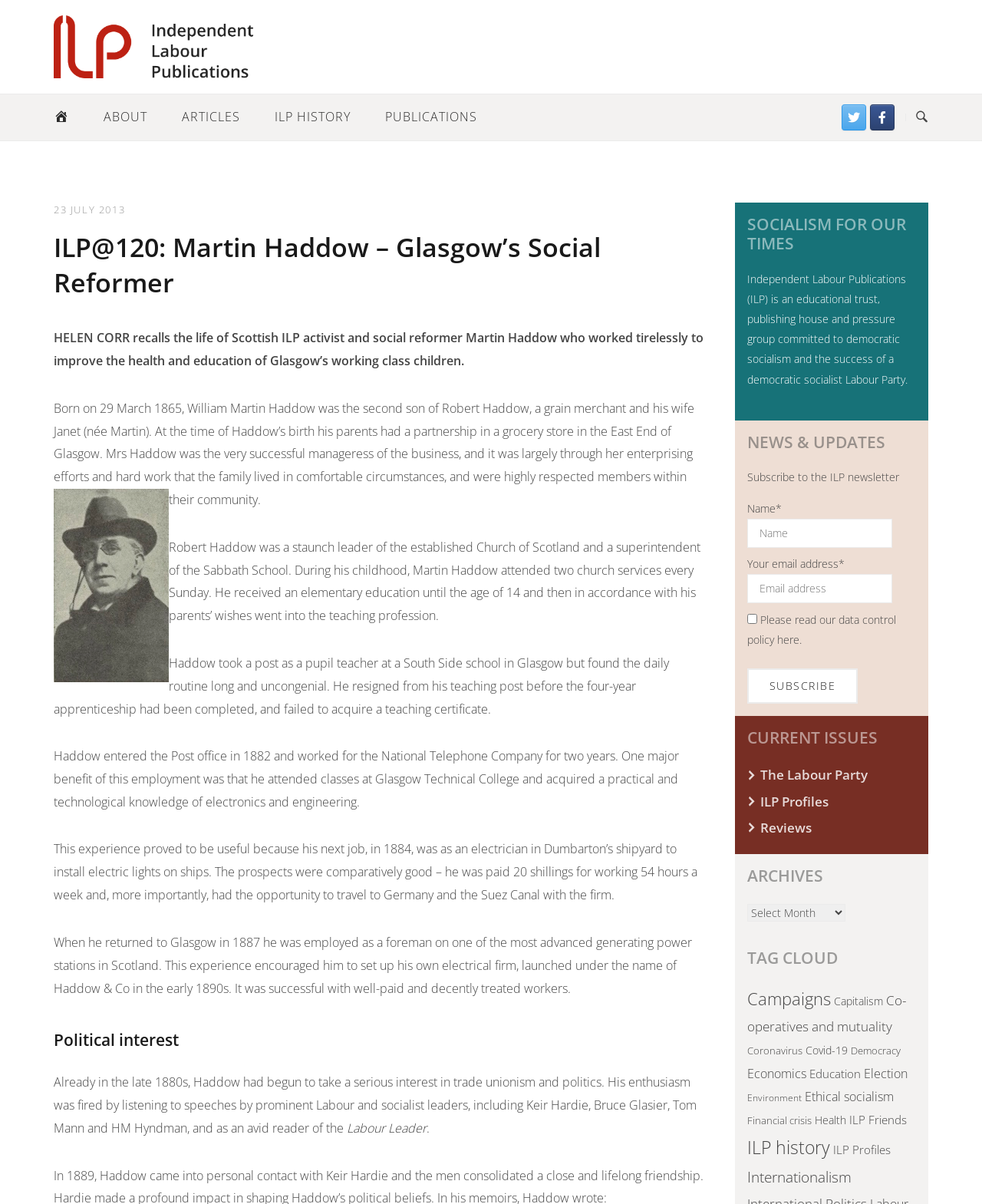Refer to the element description The Labour Party and identify the corresponding bounding box in the screenshot. Format the coordinates as (top-left x, top-left y, bottom-right x, bottom-right y) with values in the range of 0 to 1.

[0.761, 0.636, 0.884, 0.651]